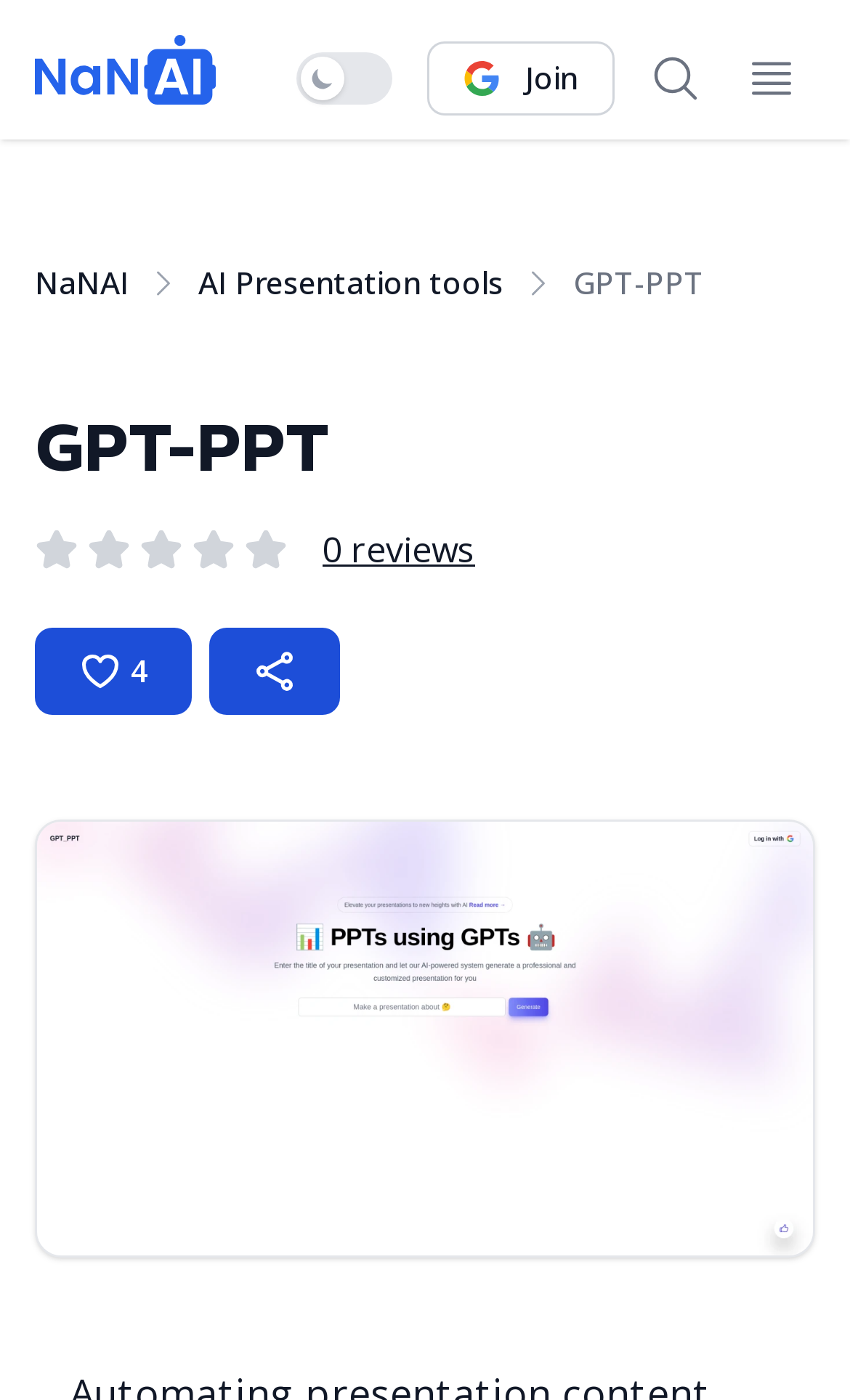Use a single word or phrase to answer the question: 
What is the text on the top-left corner?

AI tools directory NaNAI